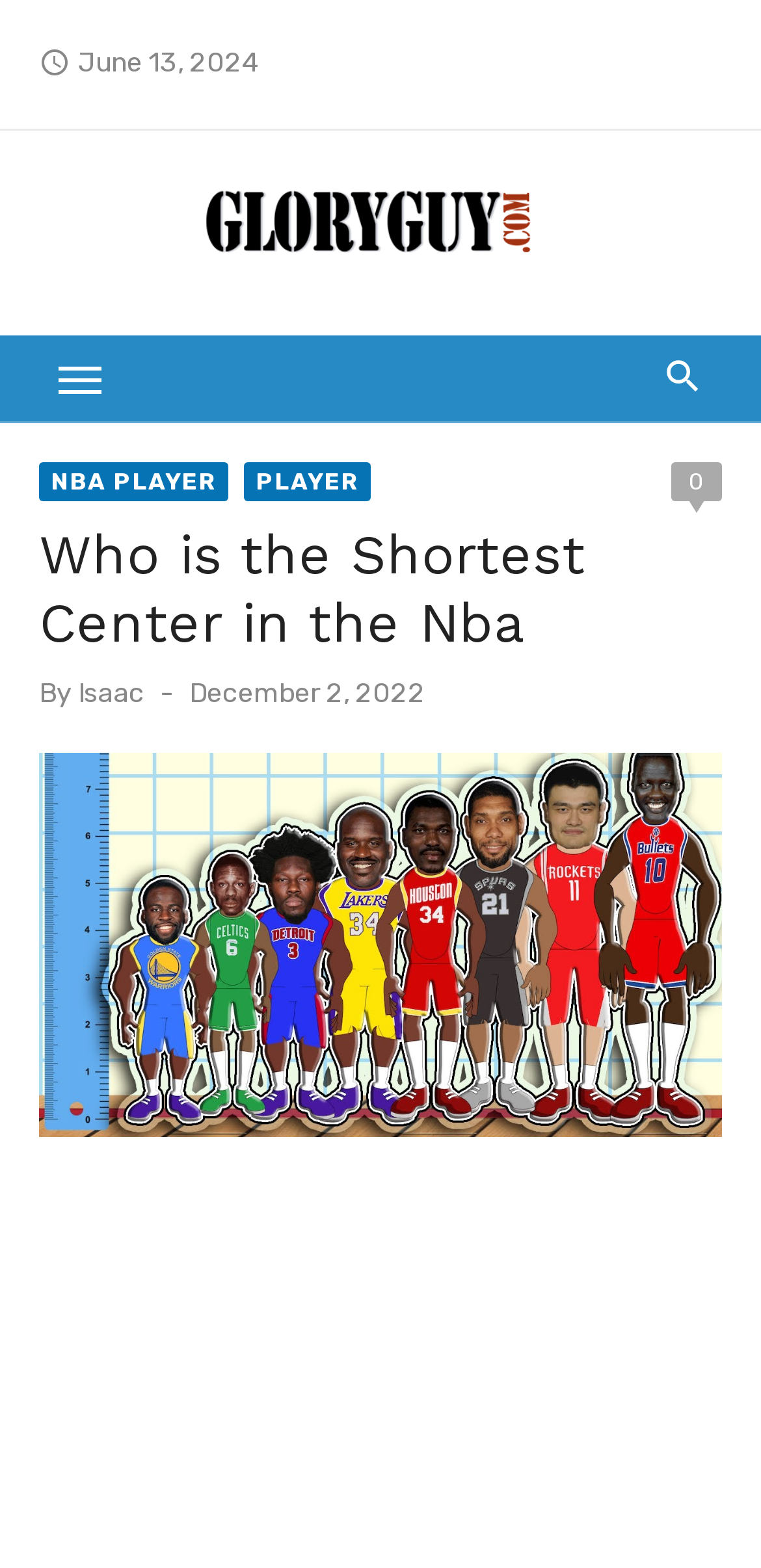Please locate the UI element described by "Isaac" and provide its bounding box coordinates.

[0.103, 0.432, 0.19, 0.455]